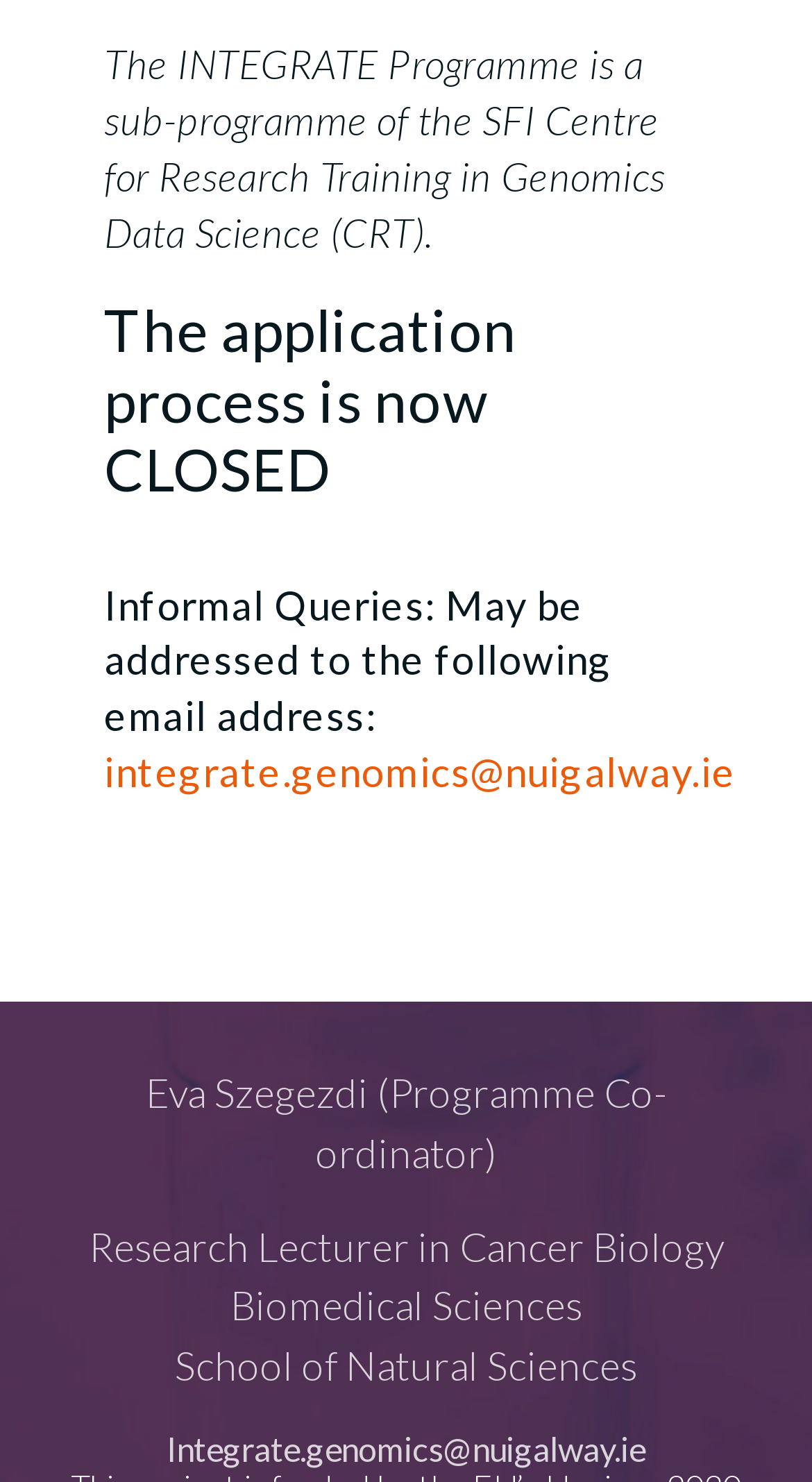What is the email address for informal queries?
Give a detailed and exhaustive answer to the question.

I found the email address 'integrate.genomics@nuigalway.ie' in the link element with bounding box coordinates [0.128, 0.505, 0.906, 0.537], which is described as 'Informal Queries'.